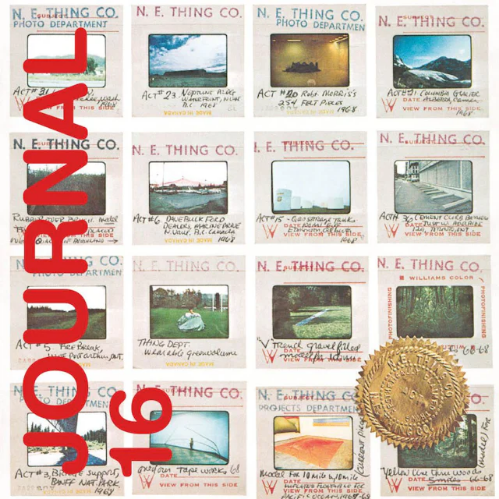What is the shape of the emblem in the lower right corner?
Examine the webpage screenshot and provide an in-depth answer to the question.

The emblem in the lower right corner of the journal cover is described as a circular gold emblem, which adds a touch of sophistication and hints at the journal's significance in the art community.